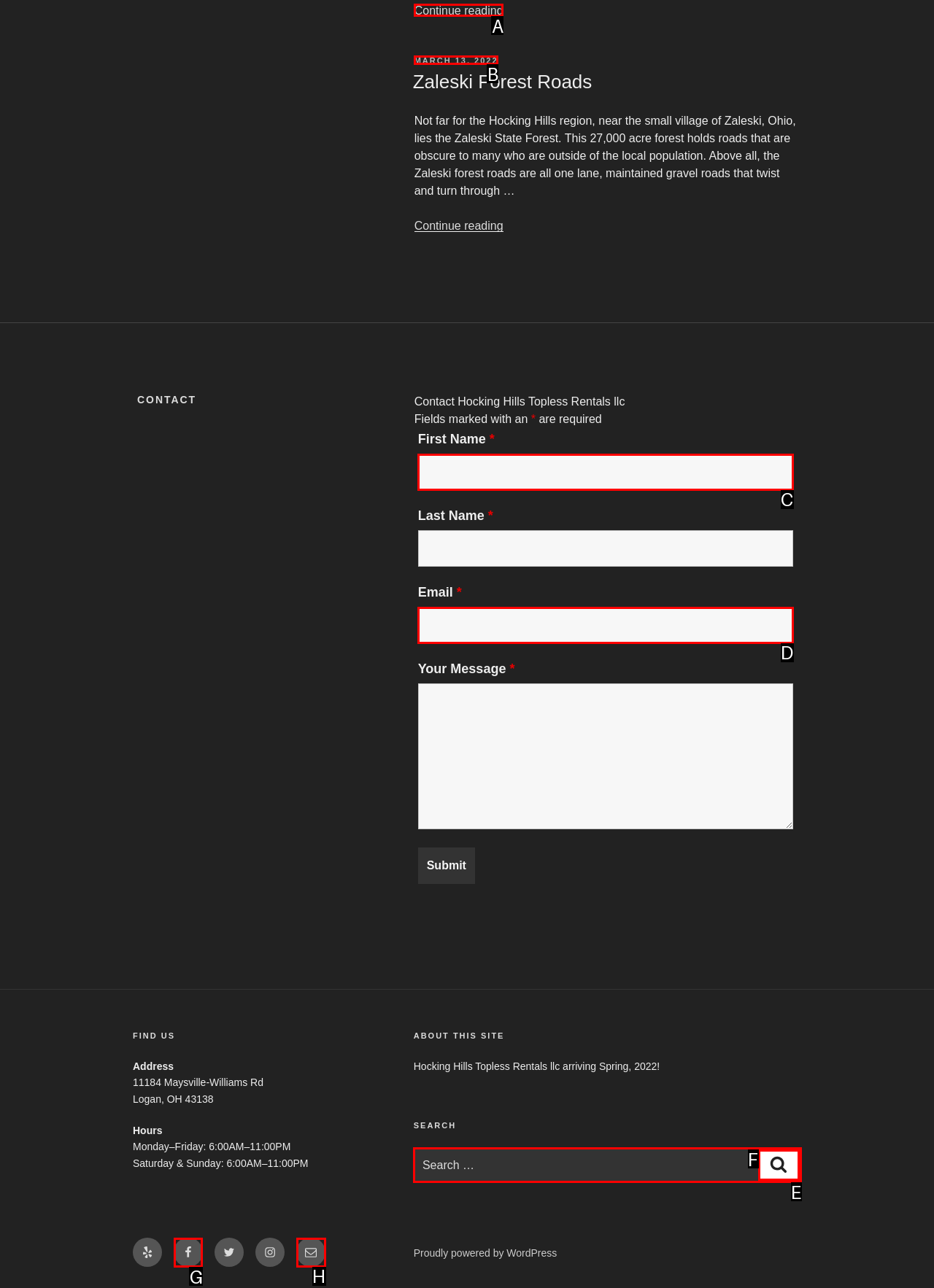Determine the HTML element to be clicked to complete the task: Click the 'Facebook' link. Answer by giving the letter of the selected option.

G